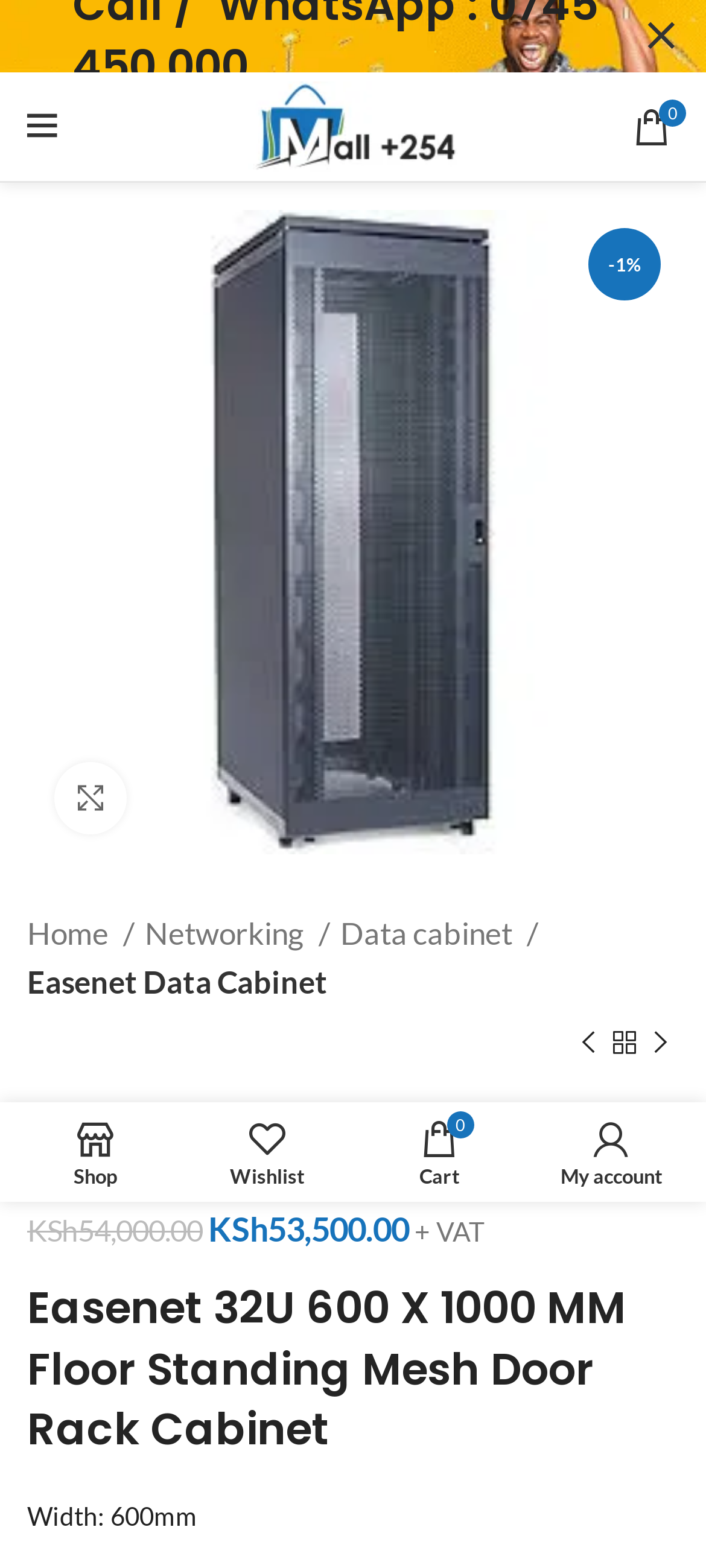What is the discount percentage?
Kindly give a detailed and elaborate answer to the question.

I found the discount percentage by looking at the text '-1%' which is located next to the shopping cart icon.